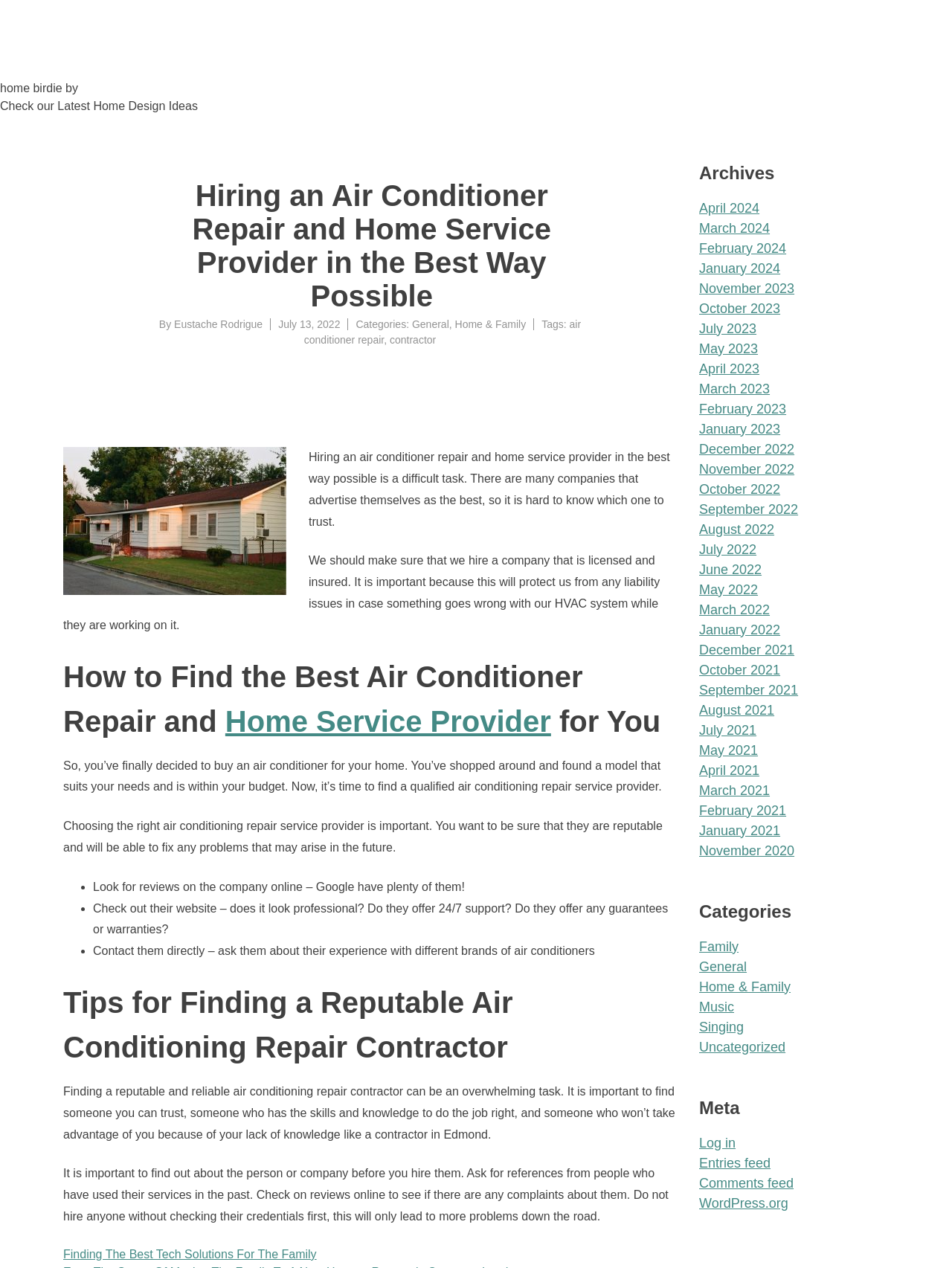What is the topic of the article?
Provide a thorough and detailed answer to the question.

The topic of the article can be determined by reading the headings and content of the article. The main heading 'Hiring an Air Conditioner Repair and Home Service Provider in the Best Way Possible' and the subheadings 'How to Find the Best Air Conditioner Repair and Home Service Provider for You' and 'Tips for Finding a Reputable Air Conditioning Repair Contractor' suggest that the topic of the article is air conditioner repair.